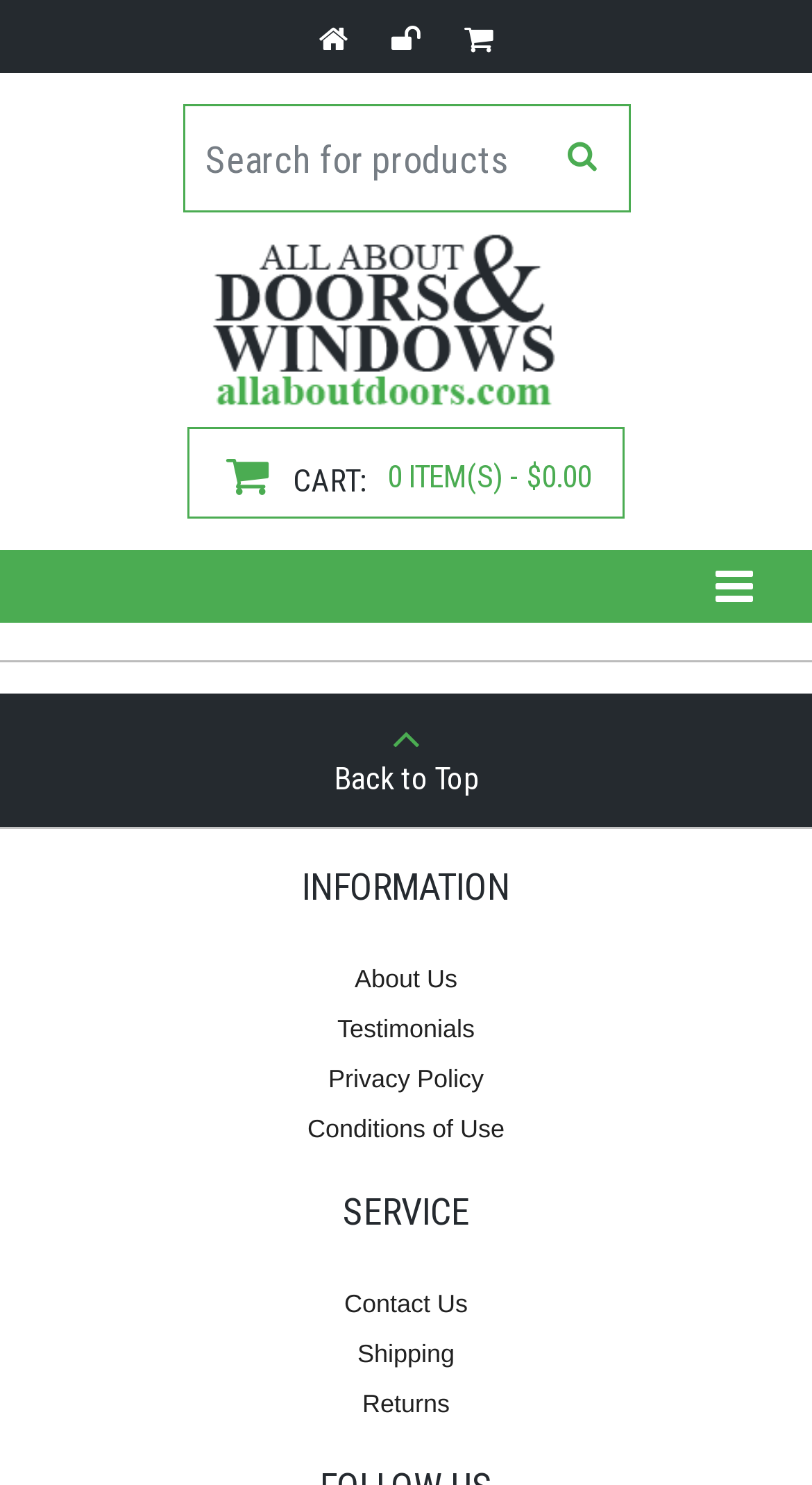Locate the bounding box for the described UI element: "Returns". Ensure the coordinates are four float numbers between 0 and 1, formatted as [left, top, right, bottom].

[0.446, 0.936, 0.554, 0.955]